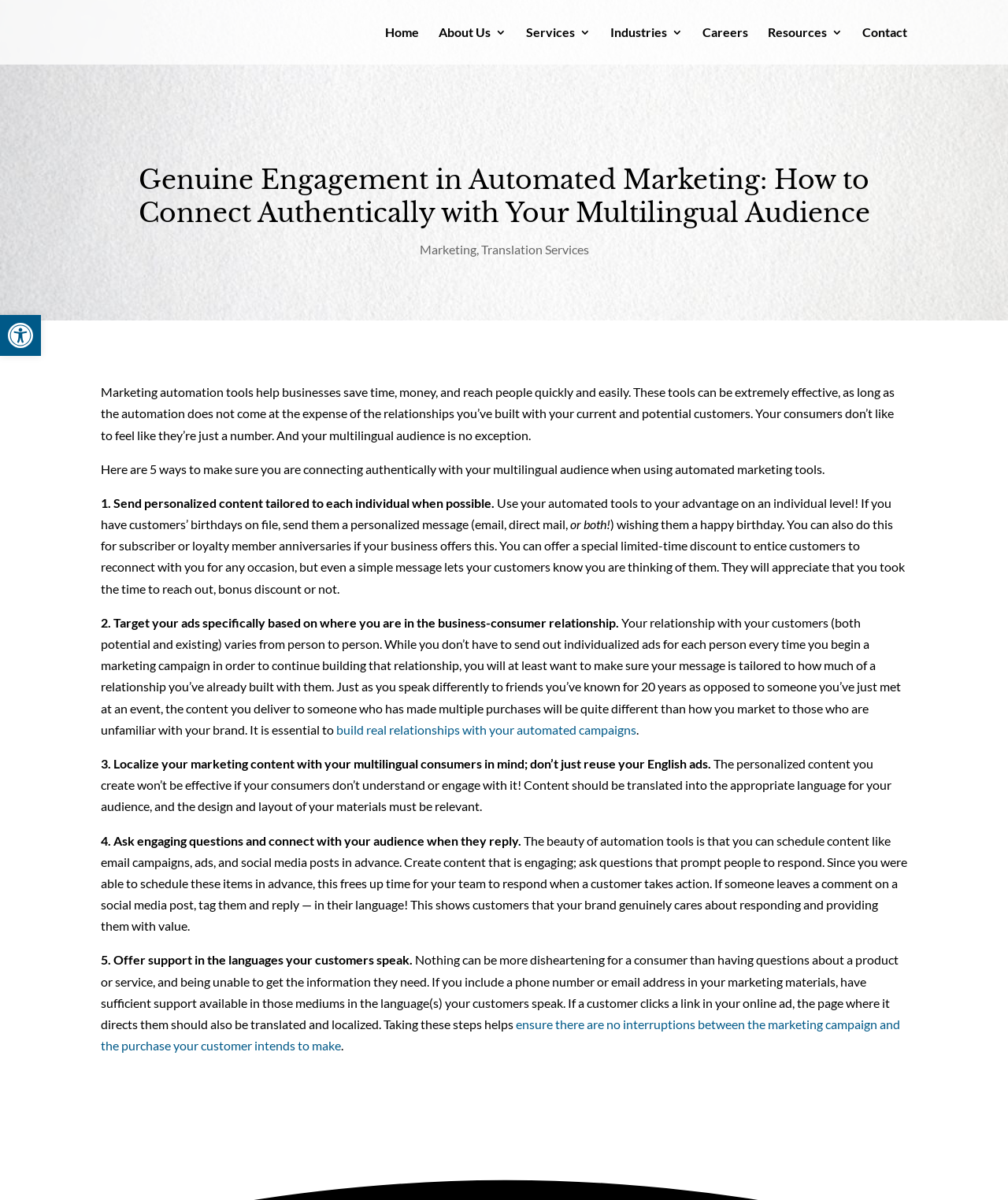Find and indicate the bounding box coordinates of the region you should select to follow the given instruction: "Read about Marketing and Translation Services".

[0.416, 0.202, 0.584, 0.214]